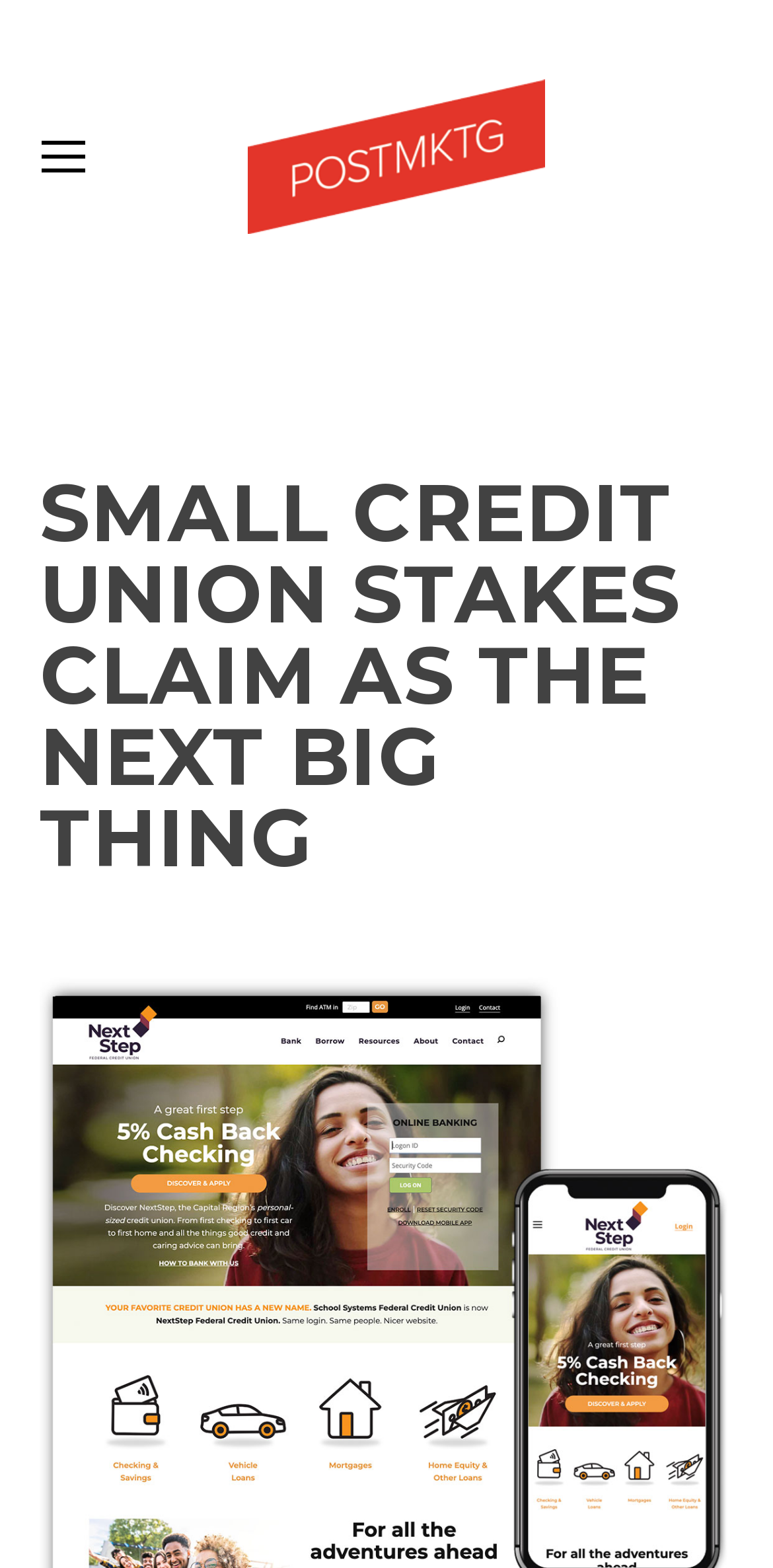Bounding box coordinates are specified in the format (top-left x, top-left y, bottom-right x, bottom-right y). All values are floating point numbers bounded between 0 and 1. Please provide the bounding box coordinate of the region this sentence describes: alt="POSTMKTG"

[0.321, 0.0, 0.705, 0.199]